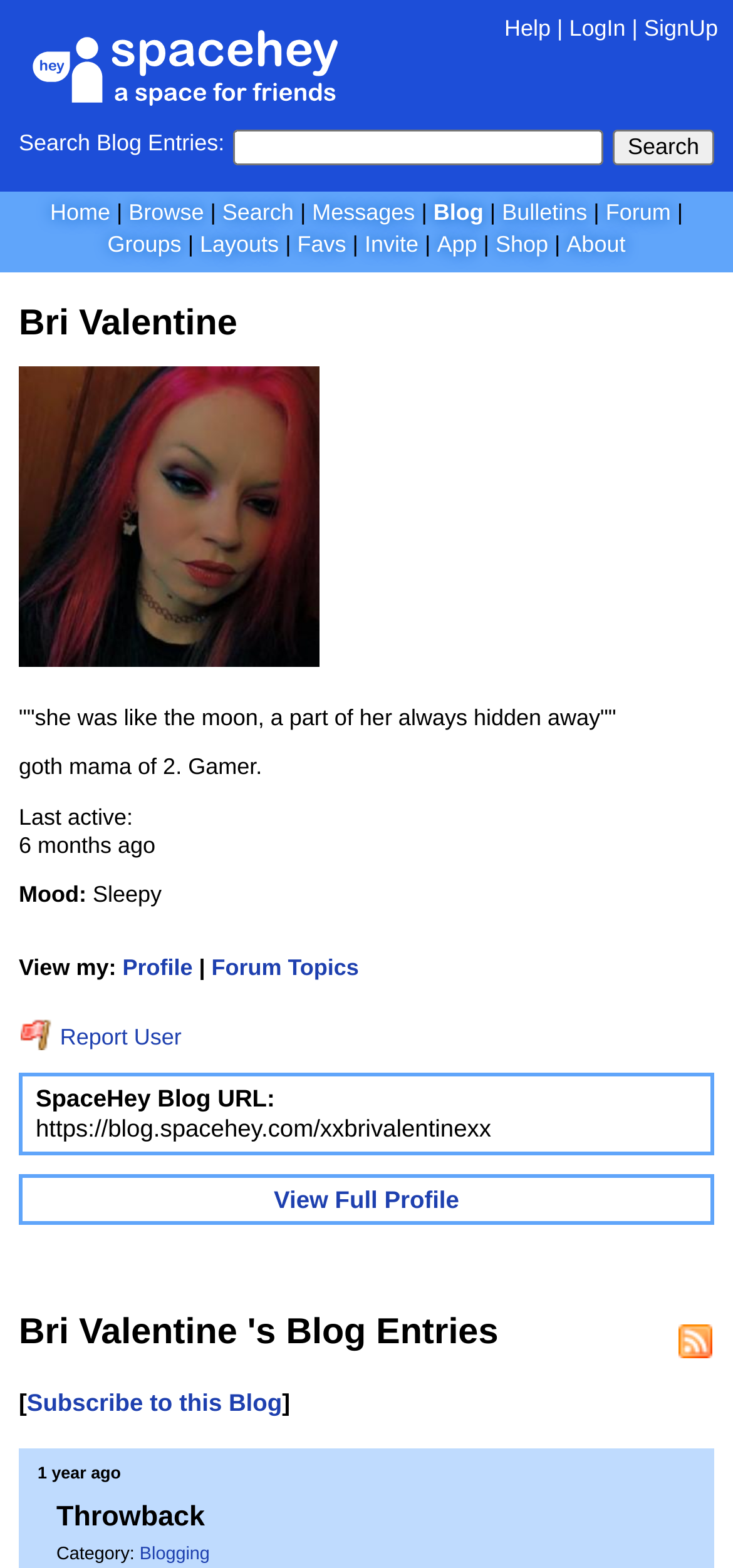Predict the bounding box for the UI component with the following description: "Forum Topics".

[0.289, 0.608, 0.49, 0.625]